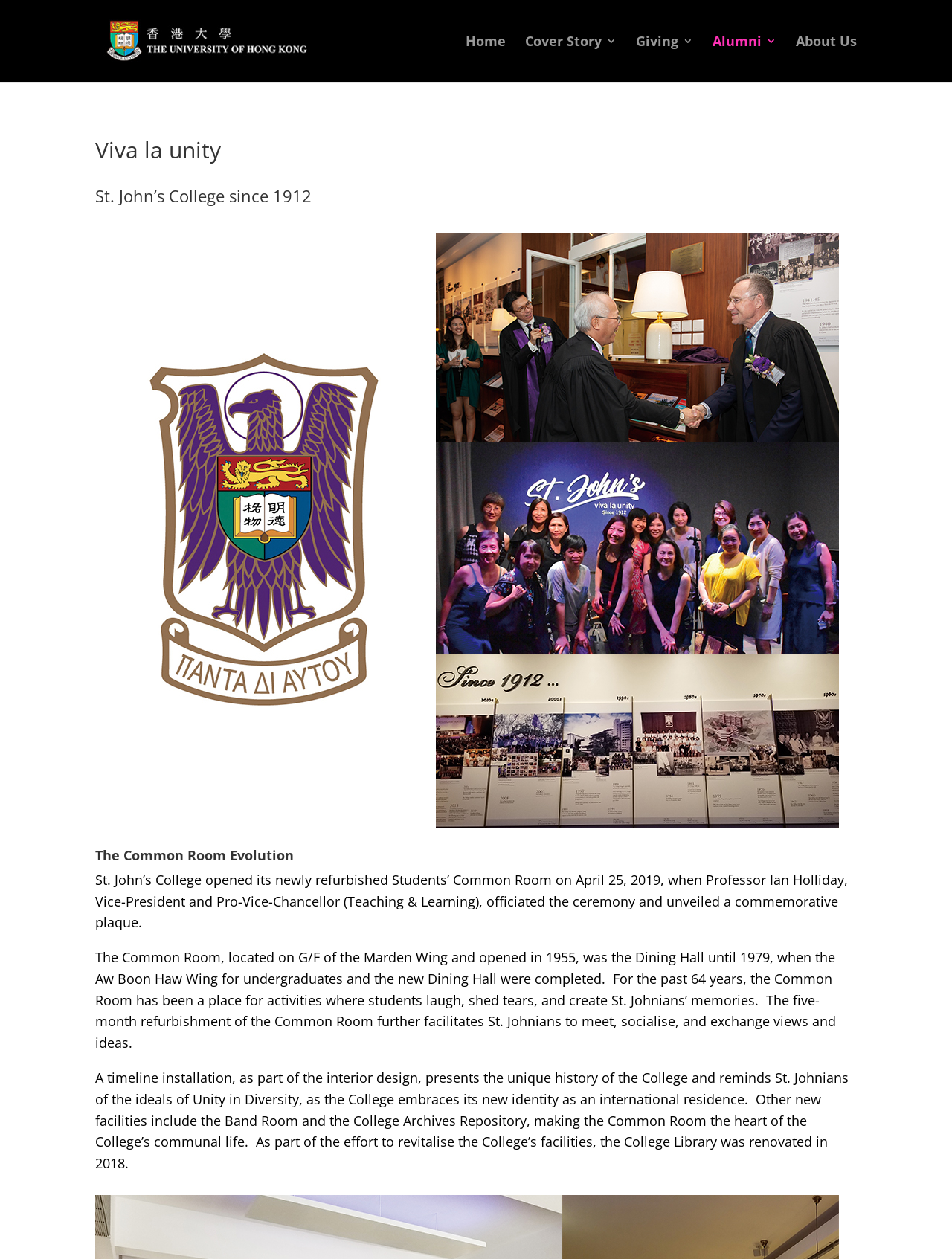Write an elaborate caption that captures the essence of the webpage.

The webpage is a newsletter from the Hong Kong University Convocation, with a focus on the theme "Viva la unity". At the top, there is a logo image and a link to the "HKU Convocation Newsletter" on the left, and a navigation menu with links to "Home", "Cover Story 3", "Giving 3", "Alumni 3", and "About Us" on the right.

Below the navigation menu, there is a search bar that spans across the top of the page. The main content of the page is divided into sections, with headings and paragraphs of text. The first heading is "Viva la unity", followed by a section about St. John's College, which includes a heading "St. John’s College since 1912" and several paragraphs of text describing the history and refurbishment of the Students' Common Room.

The text describes the opening of the refurbished Common Room, its history, and its significance as a place for students to socialize and create memories. There are also mentions of new facilities, including a timeline installation, the Band Room, and the College Archives Repository. Further down, there is a section about the renovation of the College Library in 2018.

Throughout the page, the text is organized into clear sections with headings, making it easy to follow and read. The use of headings and paragraphs creates a clear hierarchy of information, with the most important information highlighted in headings and the supporting details provided in the paragraphs.